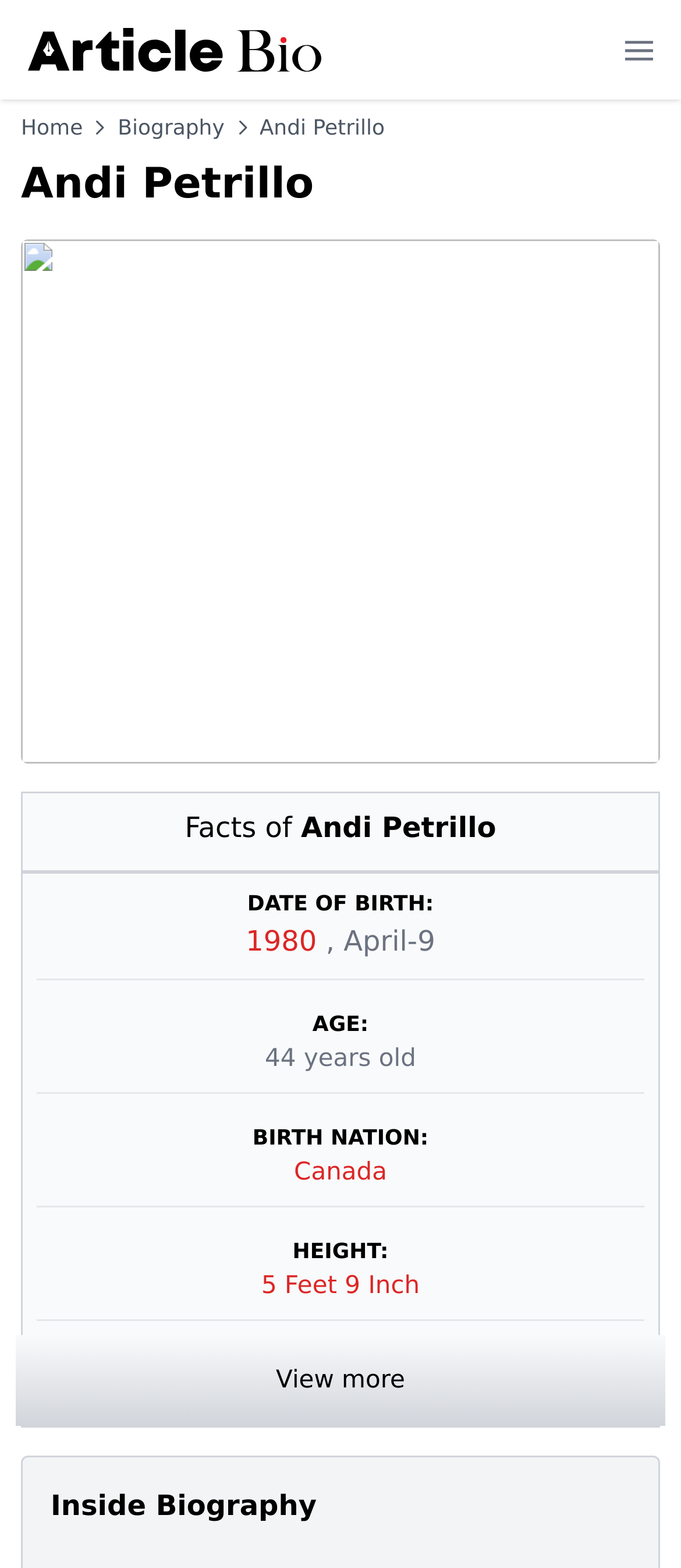Identify the bounding box coordinates of the region that needs to be clicked to carry out this instruction: "Click on the ArticleBio.com link". Provide these coordinates as four float numbers ranging from 0 to 1, i.e., [left, top, right, bottom].

[0.041, 0.018, 0.471, 0.046]